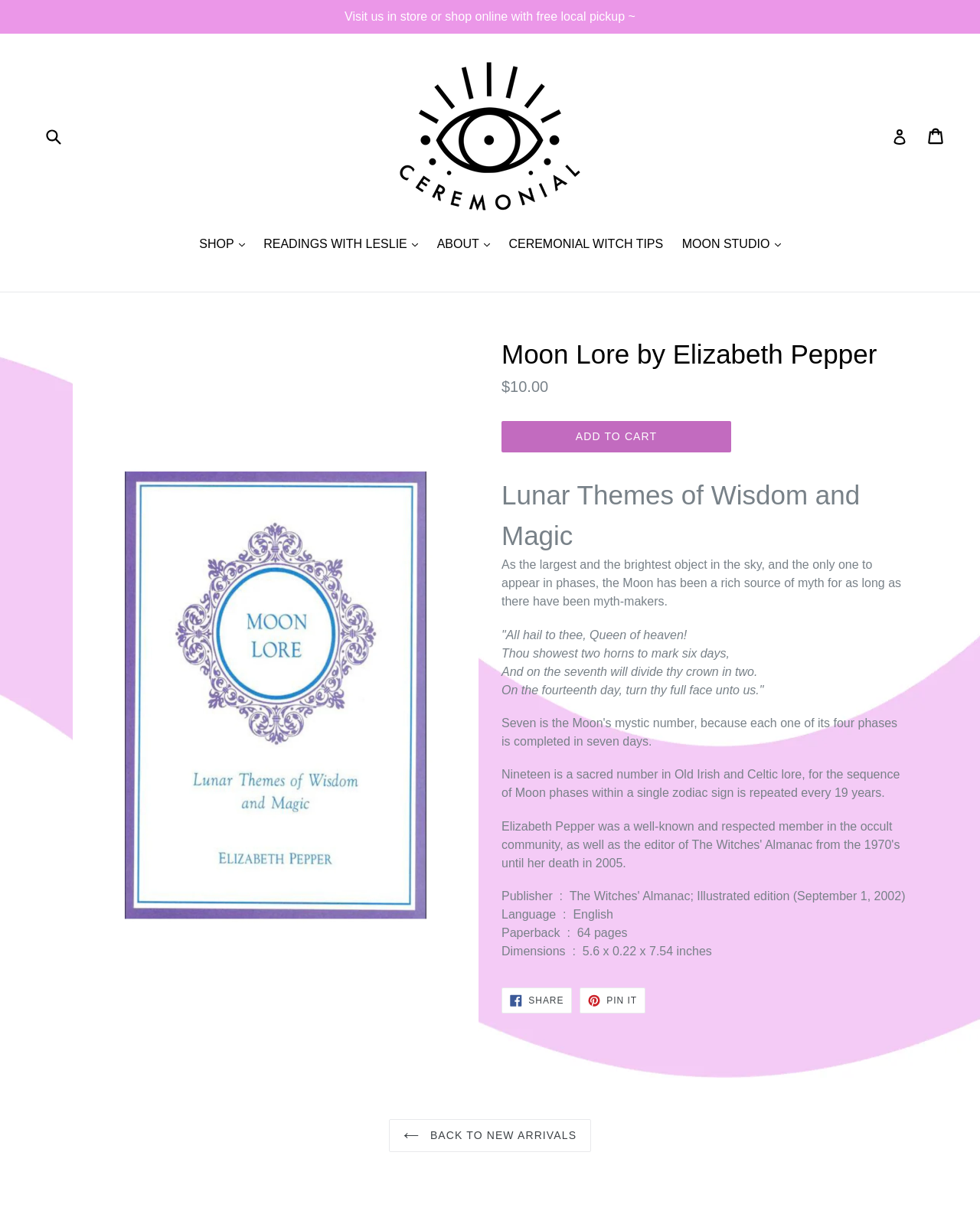Could you specify the bounding box coordinates for the clickable section to complete the following instruction: "Search for a product"?

[0.043, 0.099, 0.086, 0.126]